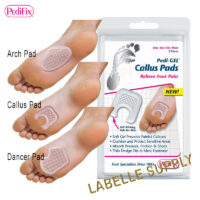List and describe all the prominent features within the image.

This image showcases the PediFix Gel Callus Pads, designed for foot comfort and pain relief. It features three distinct types of pads positioned on a model's feet: the Arch Pad, which provides support under the arch of the foot; the Callus Pad, specifically designed to cushion and relieve pressure on calluses; and the Dancer Pad, tailored for those in dance and performance activities. Each pad is highlighted for its soft gel material that conforms to the foot, promoting comfort and alleviating foot pain. The packaging prominently displays the brand name "PediFix" along with a label reading "Callus Pads," indicating its purpose for helping to alleviate foot discomfort. The visual presentation emphasizes both the functionality and versatility of these therapeutic pads, making them ideal for individuals seeking relief from foot-related issues.